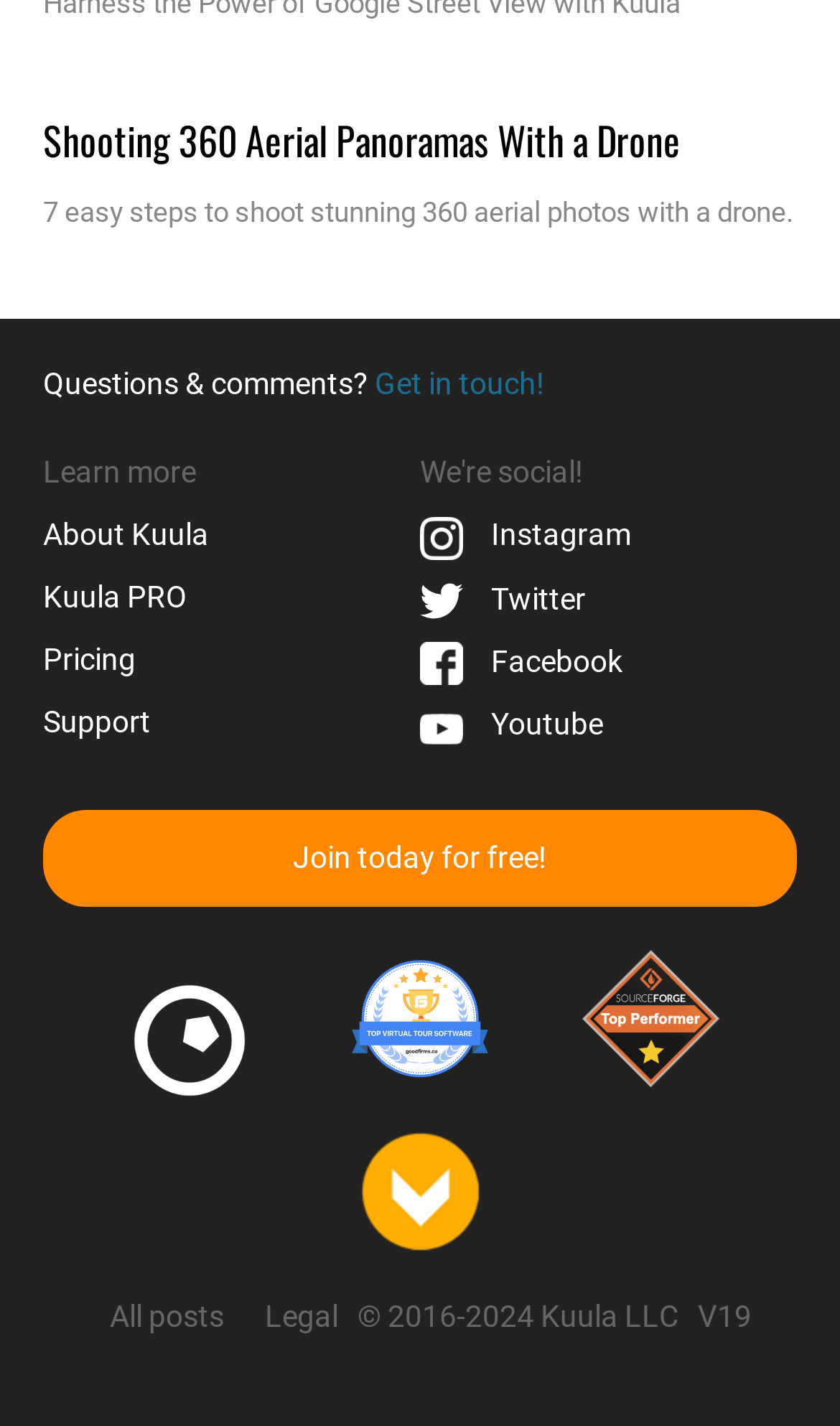Please analyze the image and give a detailed answer to the question:
What is the topic of the main article?

The main article is identified by the link element with the text 'Shooting 360 Aerial Panoramas With a Drone 7 easy steps to shoot stunning 360 aerial photos with a drone.' which is located at the top of the webpage.